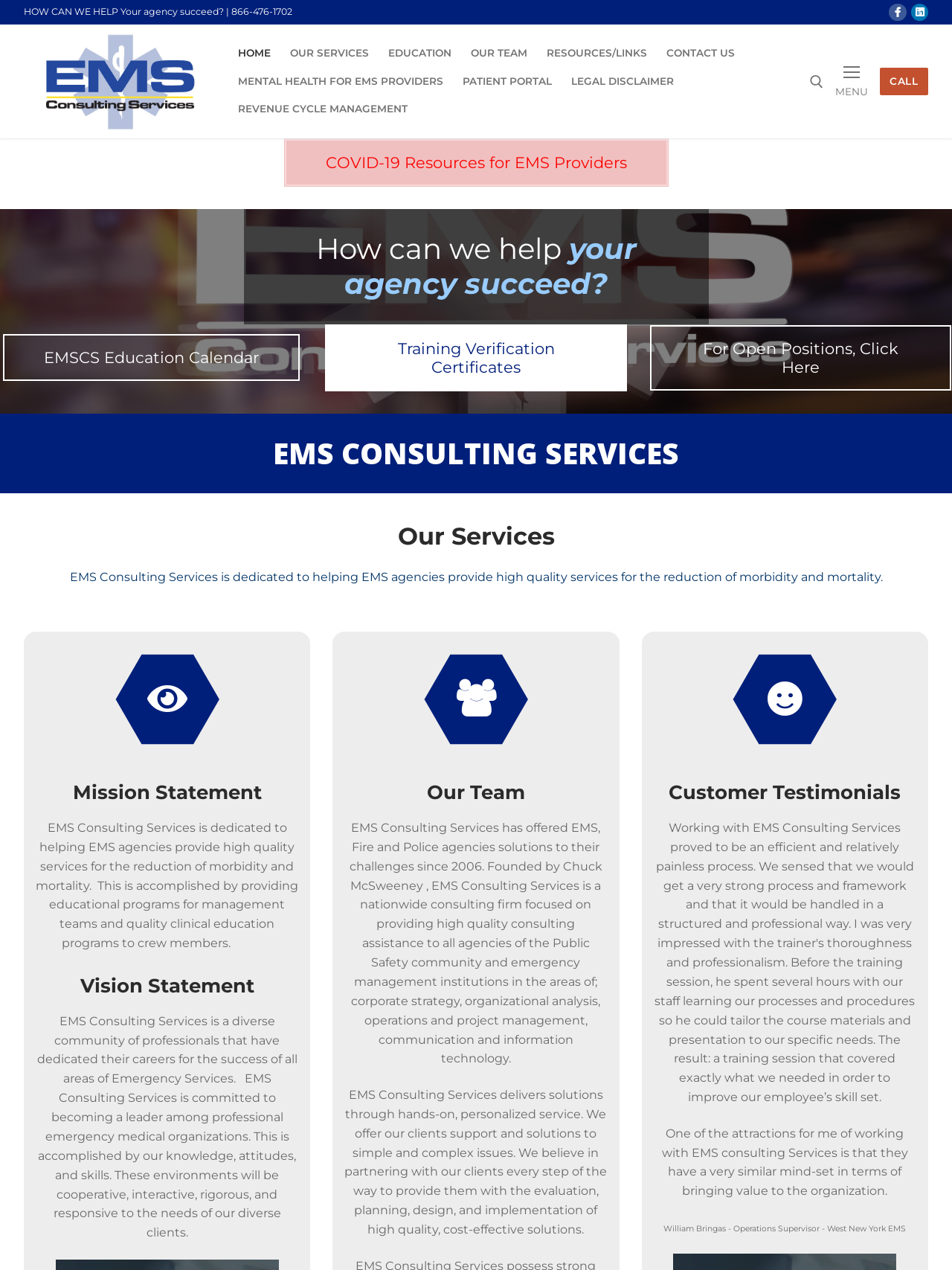Please identify the bounding box coordinates of the region to click in order to complete the task: "Visit Facebook page". The coordinates must be four float numbers between 0 and 1, specified as [left, top, right, bottom].

[0.934, 0.003, 0.952, 0.017]